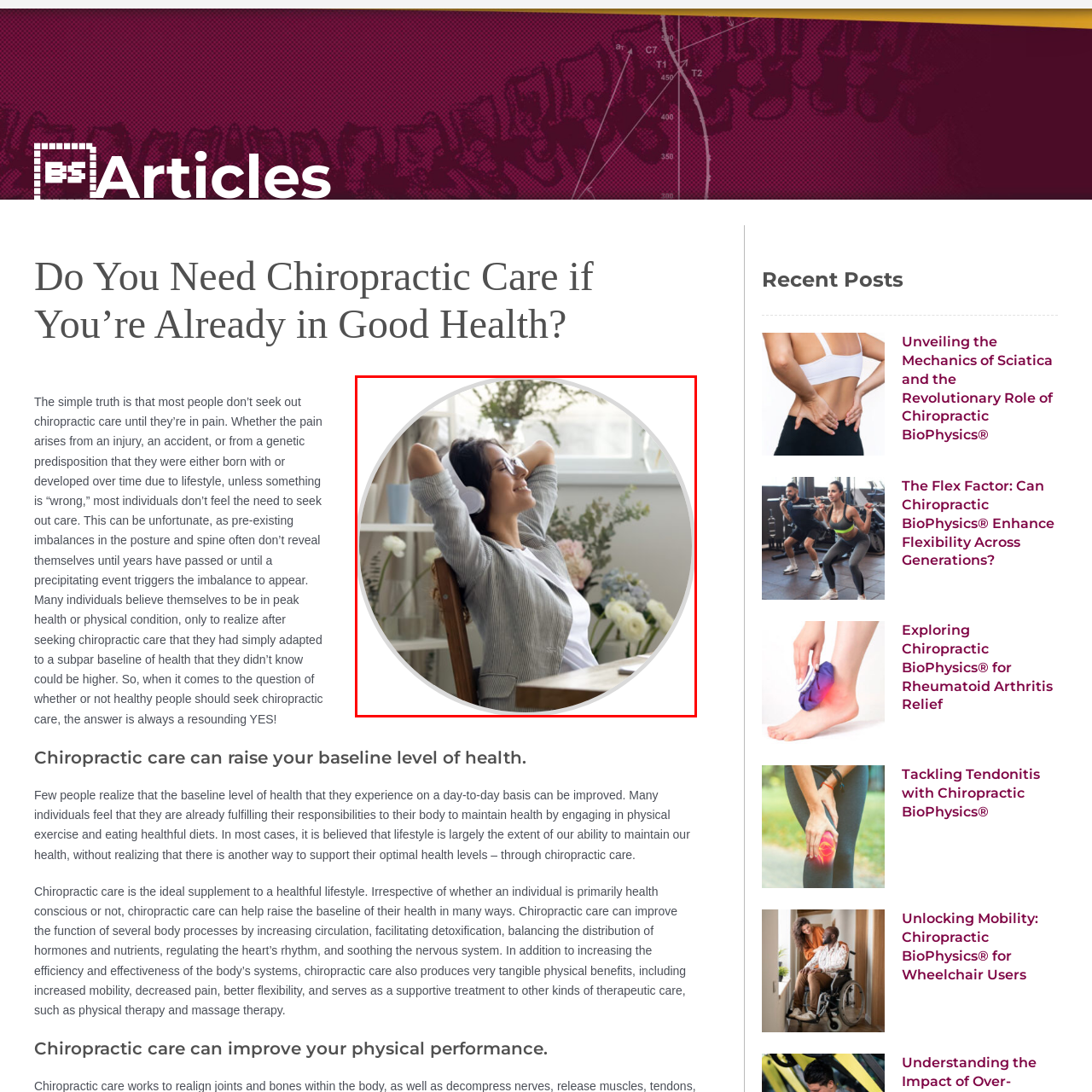Write a thorough description of the contents of the image marked by the red outline.

The image depicts a woman enjoying a moment of relaxation while listening to music through headphones. She is seated comfortably in a stylish chair, with her hands resting behind her head, conveying a sense of peace and tranquility. The background features a soft, serene interior adorned with greenery and floral arrangements, enhancing the calm atmosphere. This moment reflects the importance of self-care and stress relief, resonating with themes of holistic health that align with chiropractic care, emphasizing overall well-being beyond just the absence of pain. The image beautifully illustrates the connection between relaxation, mental health, and physical wellness.